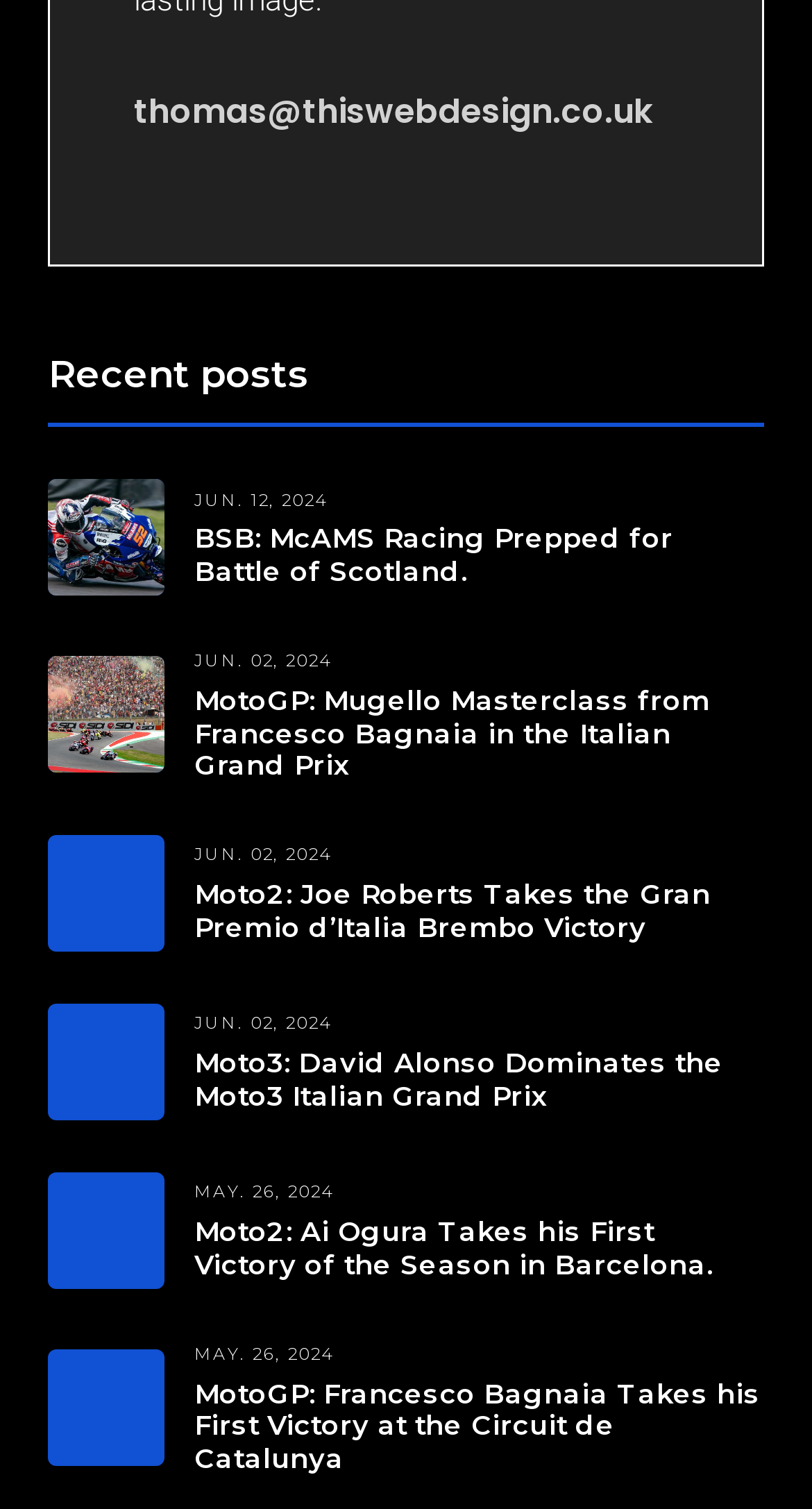Refer to the image and offer a detailed explanation in response to the question: What is the date of the first article?

The first article has a date mentioned as 'JUN. 12, 2024', which suggests that the article was published on this date.